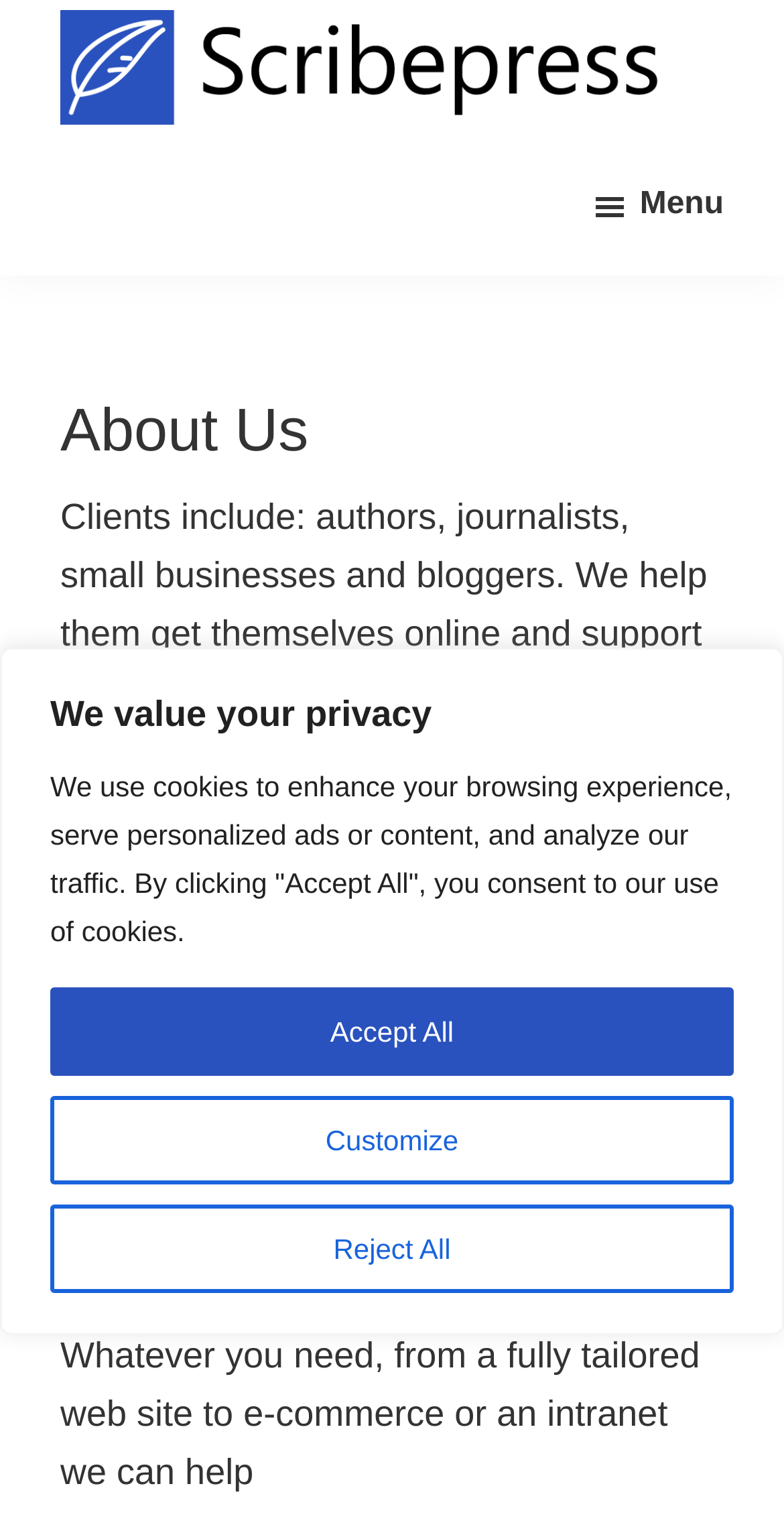Illustrate the webpage thoroughly, mentioning all important details.

The webpage is about "About Us" and appears to be a company profile page. At the top of the page, there is a cookie consent notification that spans the entire width, with a heading "We value your privacy" and three buttons: "Customize", "Reject All", and "Accept All". 

On the top-left corner, there is a "Skip to main content" link, and next to it, a "Scribepress" link with an accompanying image. On the top-right corner, there is a menu button with a hamburger icon.

Below the cookie notification, the main content area begins. The page is divided into sections, each with a heading. The first section is titled "About Us" and contains a brief description of the company's services, stating that they help clients, including authors, journalists, small businesses, and bloggers, to get online and make the most of web opportunities.

The next section is titled "Fixed Price Website Package" and explains that the company provides competitive fixed-price quotations for their services. The third section is titled "Bespoke Services" and mentions that they offer tailored web solutions, including e-commerce and intranet services.